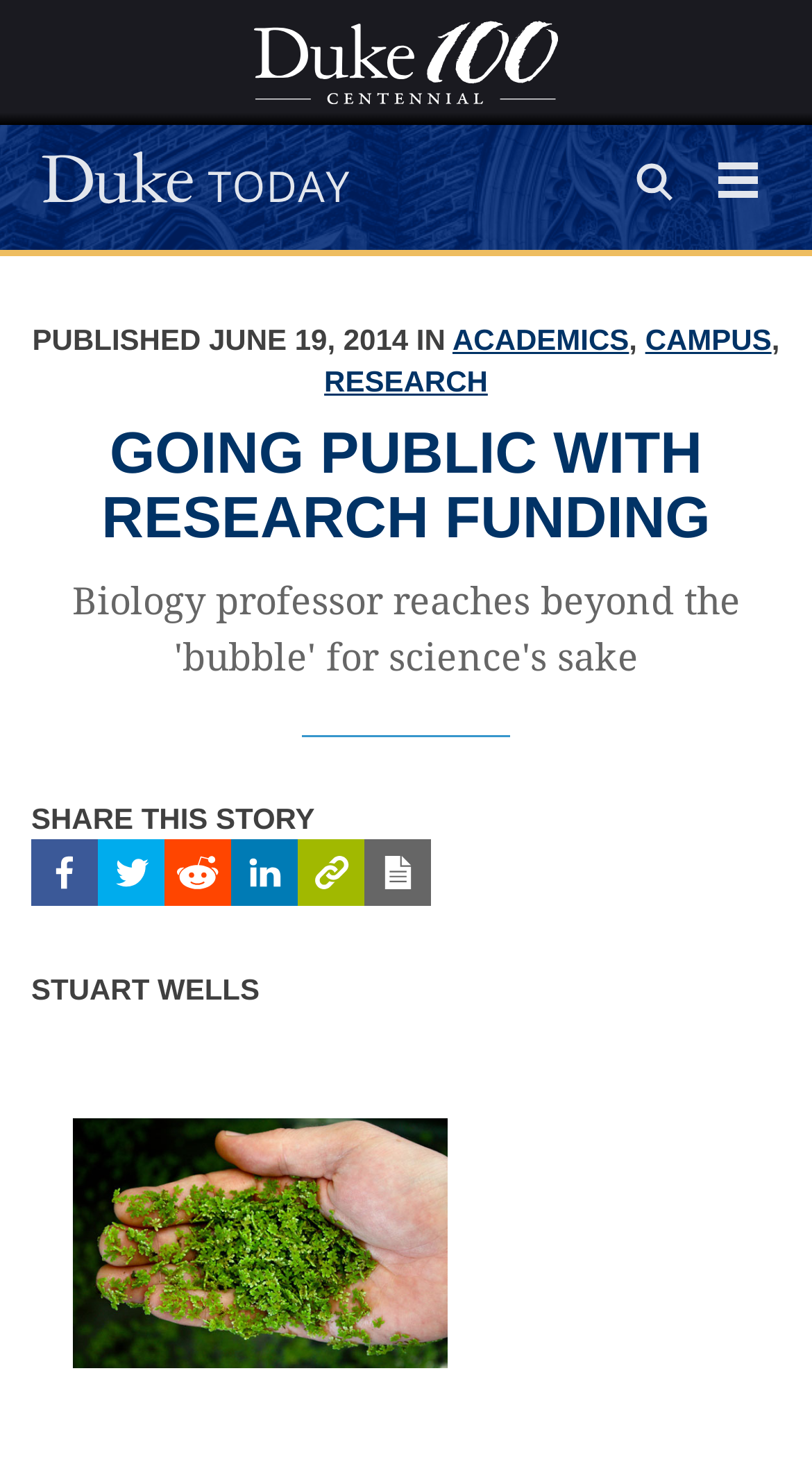Construct a thorough caption encompassing all aspects of the webpage.

The webpage is about an article titled "Going Public With Research Funding" on Duke Today. At the top left corner, there is a link to skip to the main content. Next to it, on the top center, is the Duke 100 Centennial logo. On the top right, there are navigation links, including "Home" and a search button. 

Below the navigation links, there is a menu button that, when expanded, reveals a header section with links to different categories, including "ACADEMICS", "CAMPUS", and "RESEARCH". The main article title "GOING PUBLIC WITH RESEARCH FUNDING" is prominently displayed below the header section.

The article itself is not explicitly described in the accessibility tree, but it likely occupies the majority of the page. At the bottom of the page, there are social media sharing links, including Facebook, Twitter, Reddit, and LinkedIn, each accompanied by an icon. There is also a button to get the story's permalink and another to print the story.

On the right side of the article, there is a figure with an image of "azolla", accompanied by the author's name, "STUART WELLS", above it.